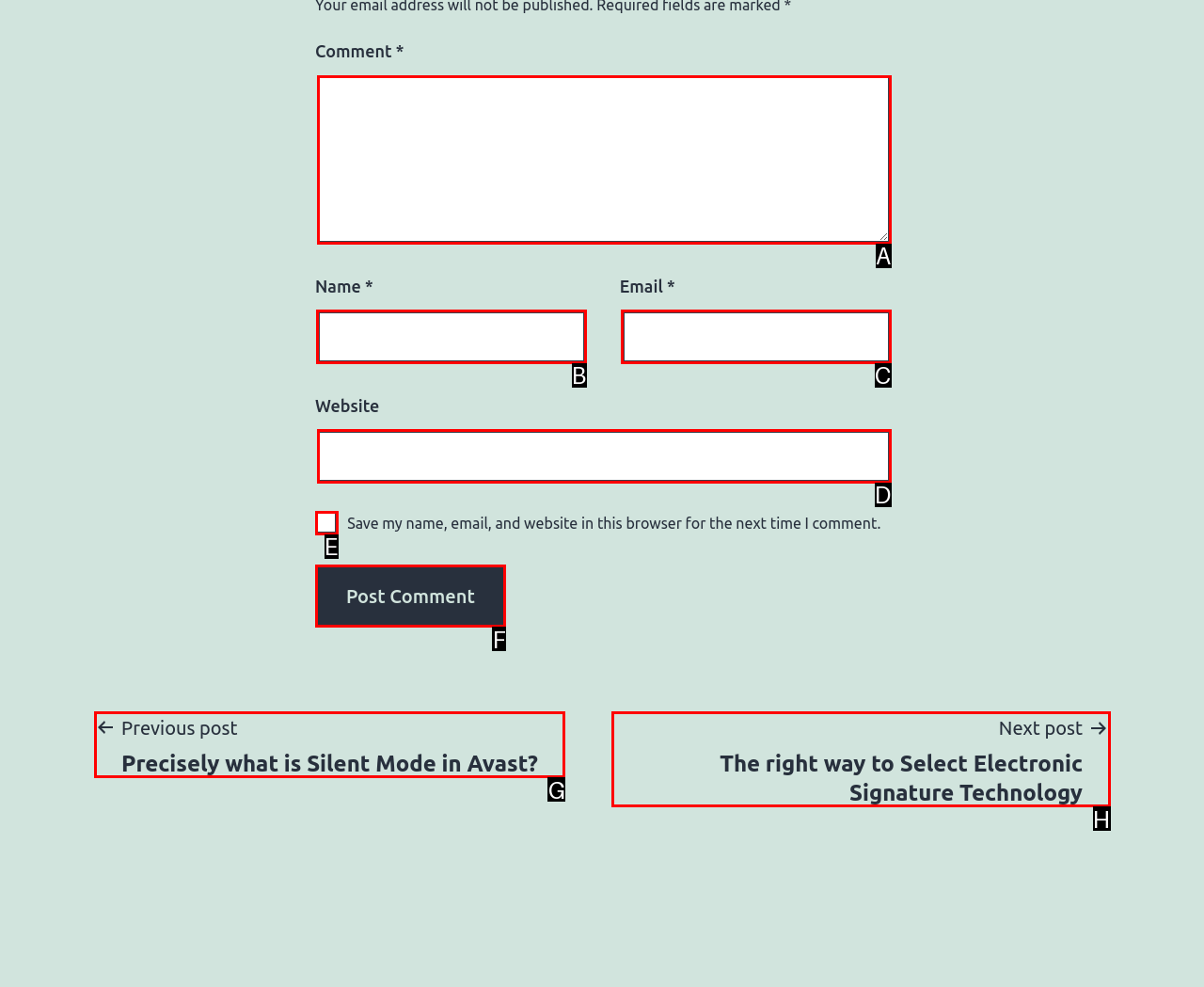Determine the correct UI element to click for this instruction: Type your name. Respond with the letter of the chosen element.

B